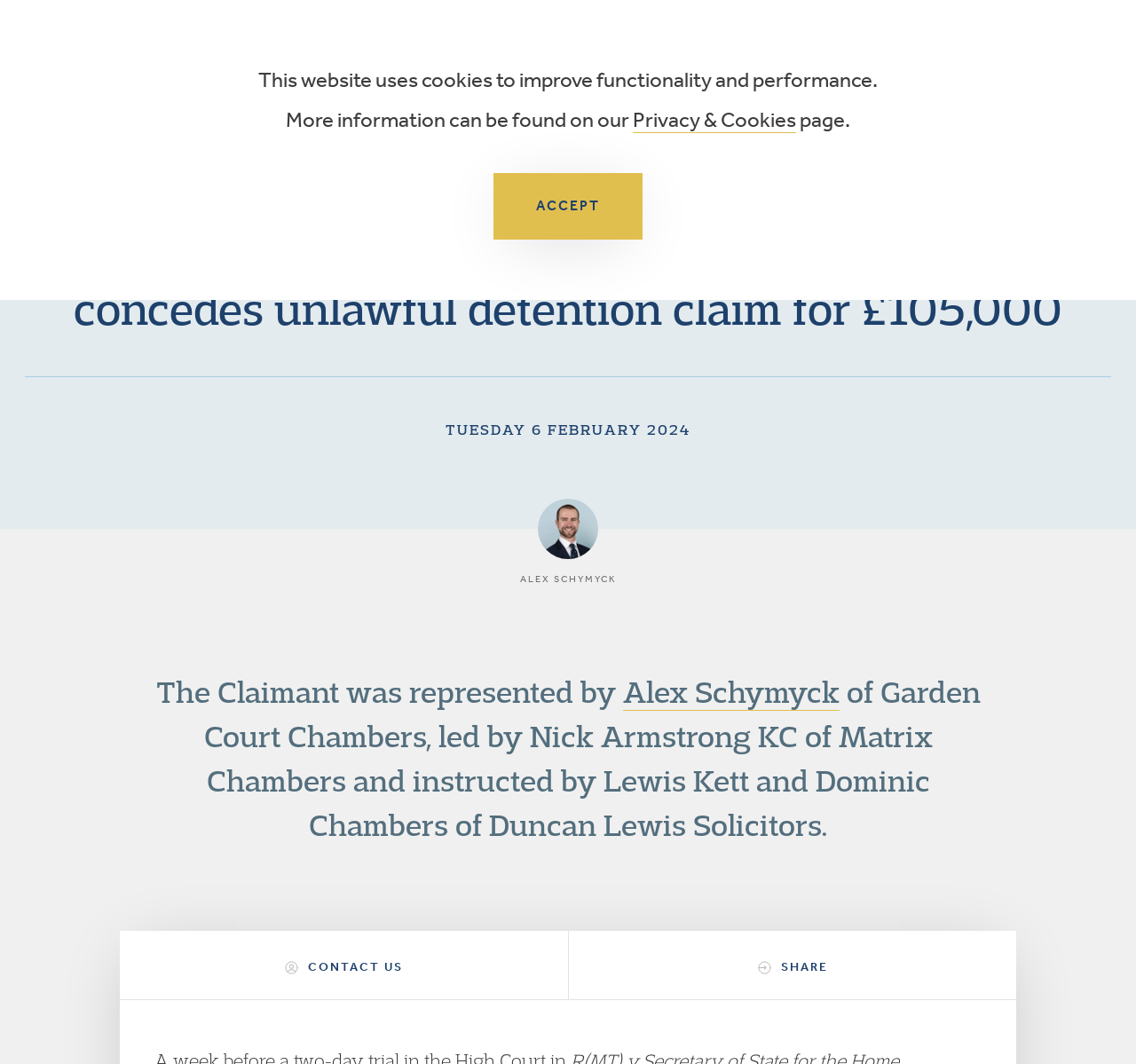Provide a thorough description of the webpage's content and layout.

The webpage appears to be a news article from Garden Court Chambers, a law firm based in London, UK. At the top of the page, there is a notification bar with a message about the website using cookies, along with a link to the "Privacy & Cookies" page and an "ACCEPT" button.

Below the notification bar, there is a header section with the law firm's name, "Garden Court Chambers", and a navigation menu with links to various sections of the website, including "About", "Barristers", "Clerks & Staff", "Areas of Law", "Public Access", "News & Blogs", "Events", "Join Us", and "Contact".

The main content of the page is a news article with the title "Home Secretary admits Article 3 ECHR breach and concedes unlawful detention claim for £105,000". The article is dated "TUESDAY 6 FEBRUARY 2024" and has a brief summary of the case, stating that the claimant was represented by Alex Schymyck of Garden Court Chambers, led by Nick Armstrong KC of Matrix Chambers and instructed by Lewis Kett and Dominic Chambers of Duncan Lewis Solicitors.

To the right of the article title, there is a link to the author's profile, Alex Schymyck. Below the article summary, there are two buttons, "CONTACT US" and "SHARE", with accompanying images.

Overall, the webpage has a clean and organized layout, with clear headings and concise text. The navigation menu is easily accessible, and the article is prominently displayed in the main content area.